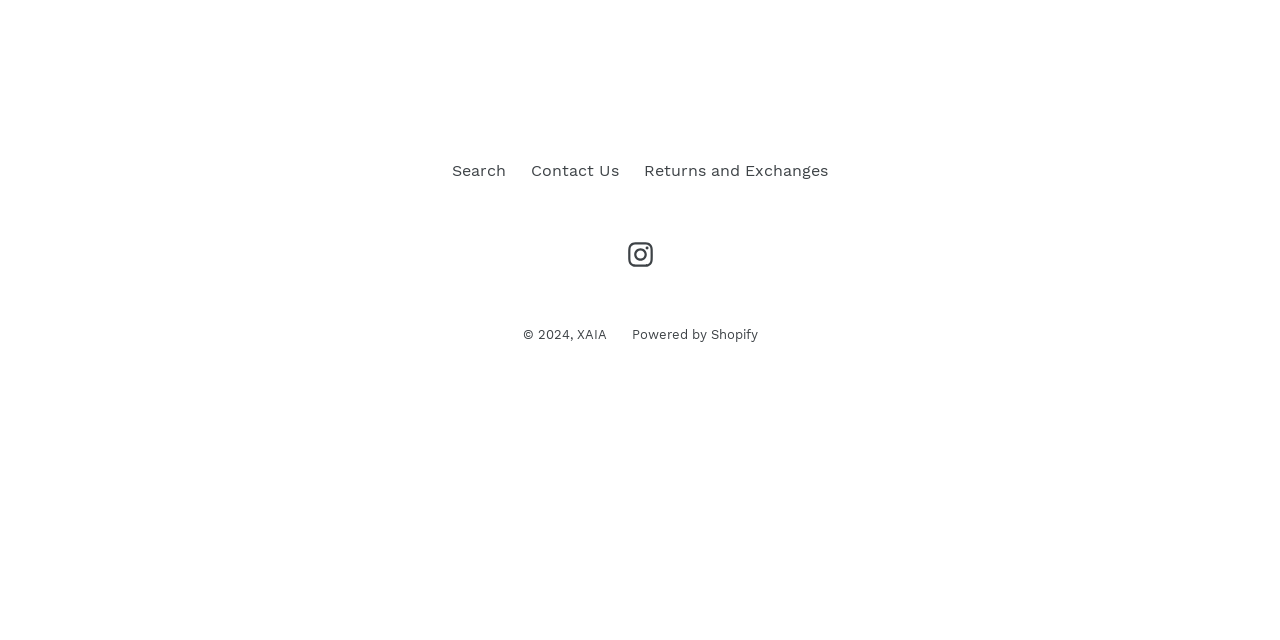Provide the bounding box coordinates of the HTML element described by the text: "Contact Us".

[0.415, 0.251, 0.484, 0.281]